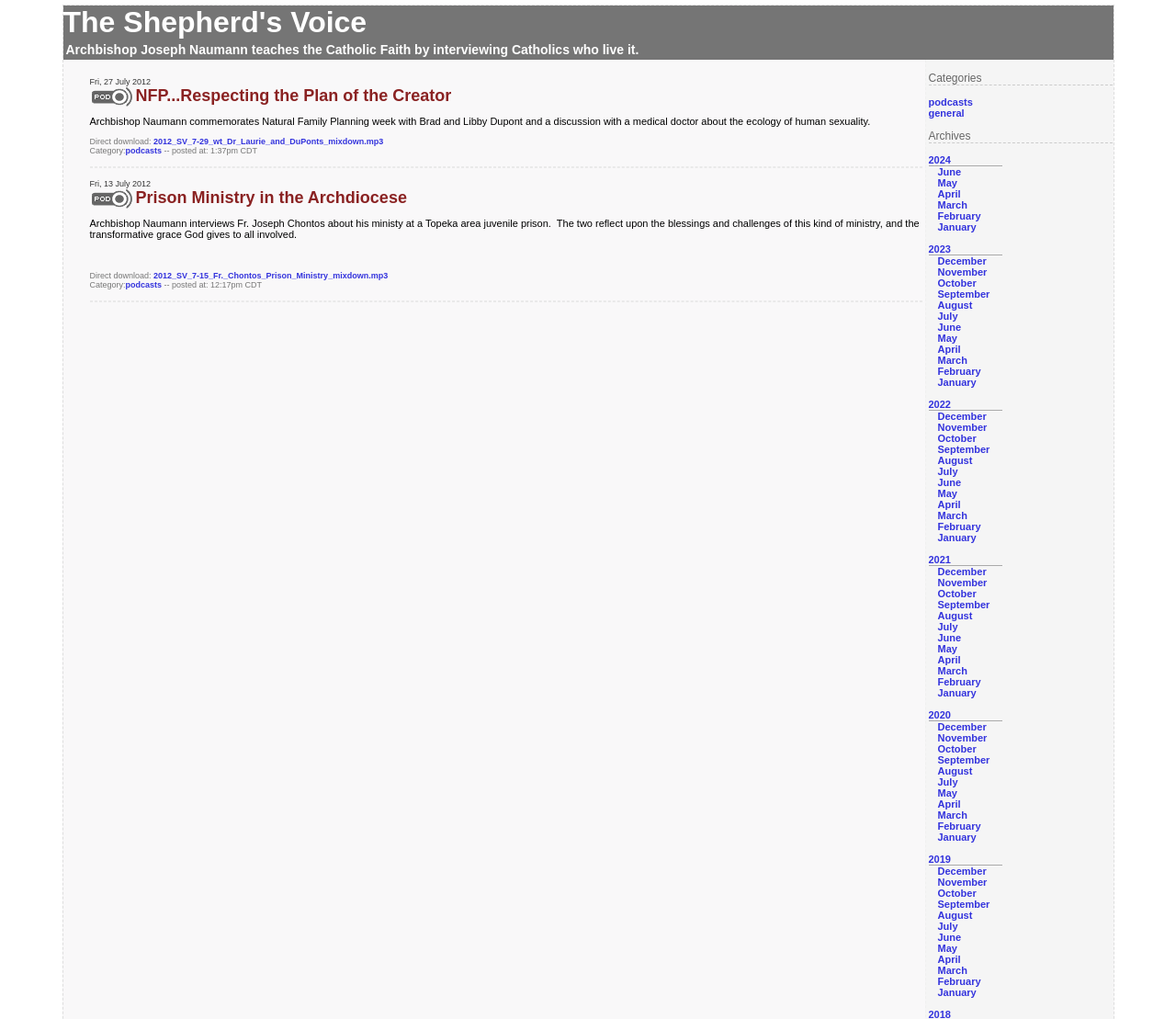What are the categories listed on the webpage?
Using the image as a reference, answer with just one word or a short phrase.

podcasts, general